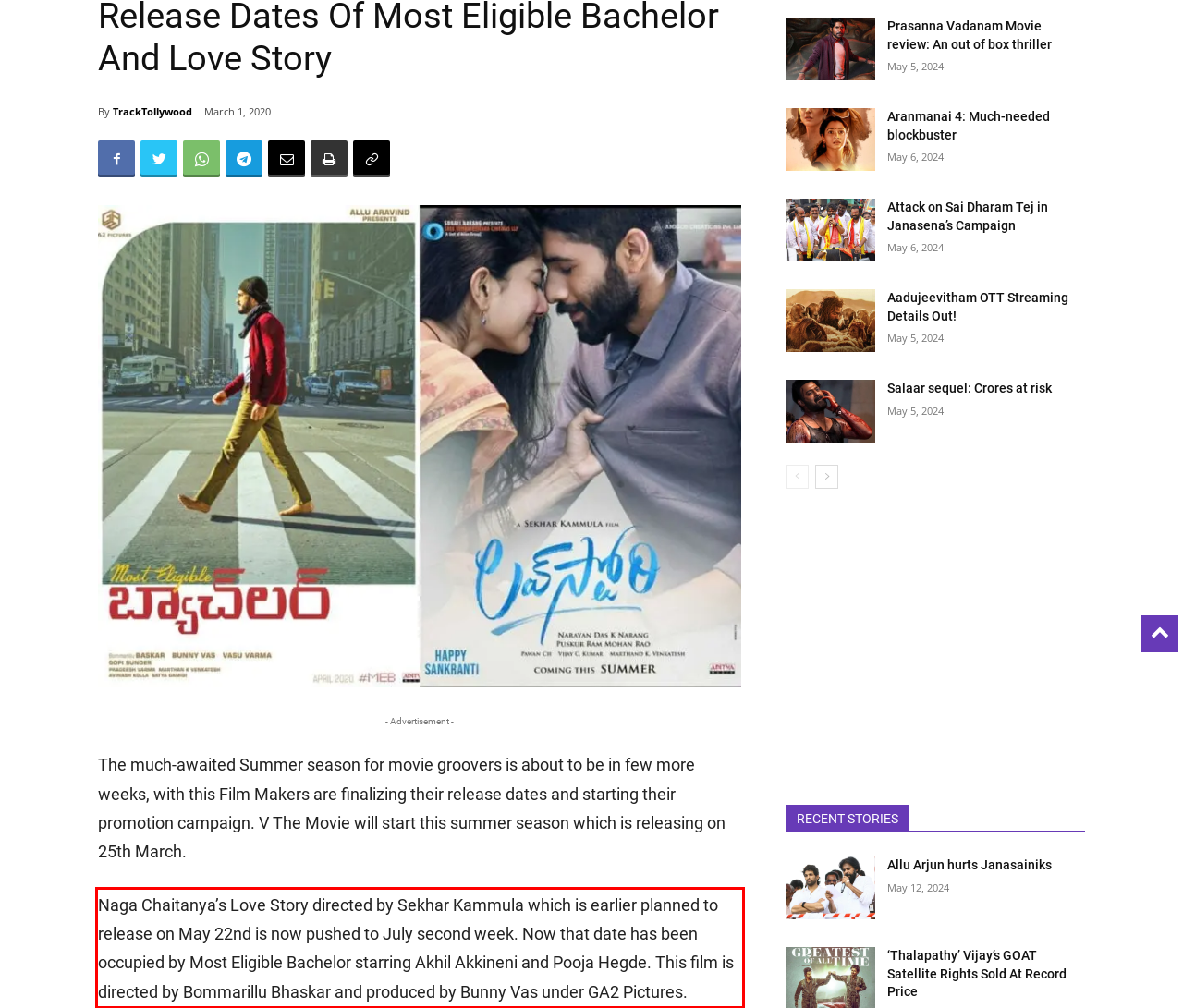Given a webpage screenshot, identify the text inside the red bounding box using OCR and extract it.

Naga Chaitanya’s Love Story directed by Sekhar Kammula which is earlier planned to release on May 22nd is now pushed to July second week. Now that date has been occupied by Most Eligible Bachelor starring Akhil Akkineni and Pooja Hegde. This film is directed by Bommarillu Bhaskar and produced by Bunny Vas under GA2 Pictures.